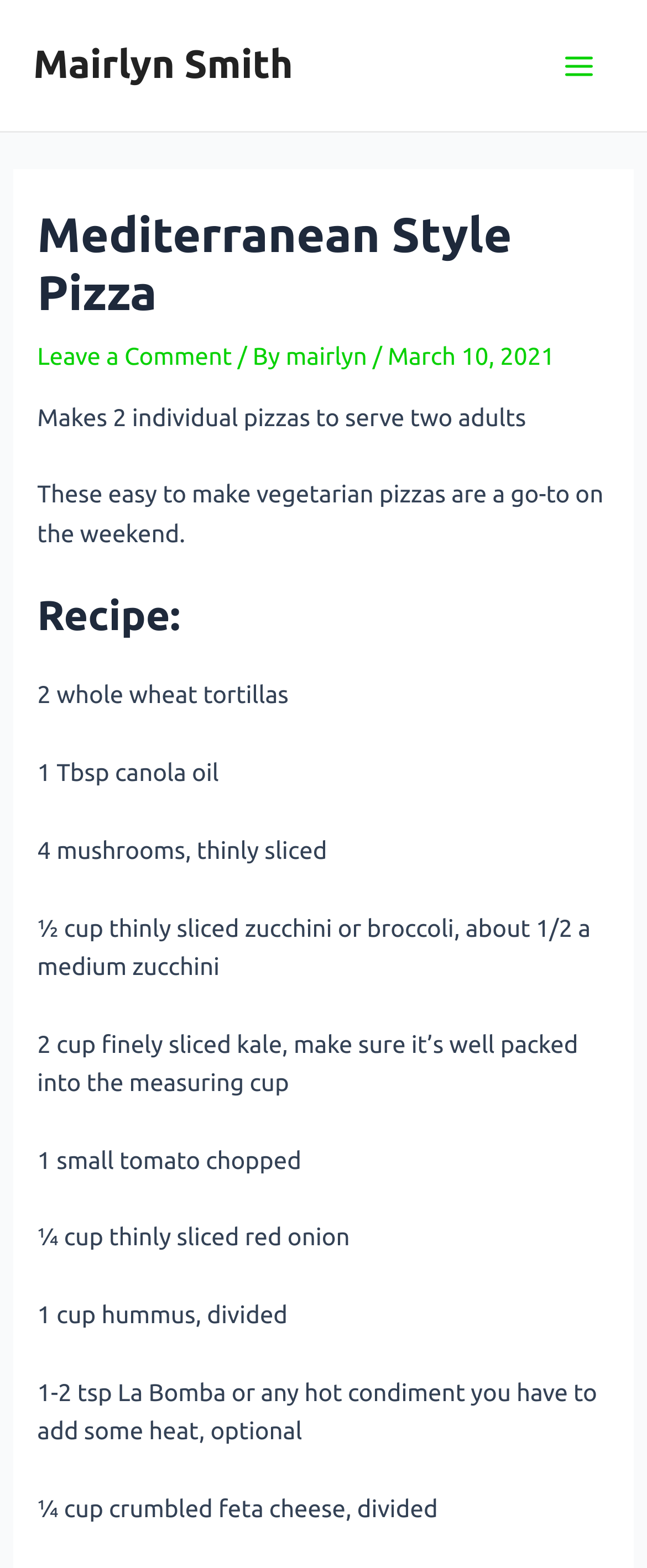Based on what you see in the screenshot, provide a thorough answer to this question: What is the purpose of La Bomba in this recipe?

According to the text '1-2 tsp La Bomba or any hot condiment you have to add some heat, optional' in the ingredients list, La Bomba is used to add heat to the dish, and it's optional.